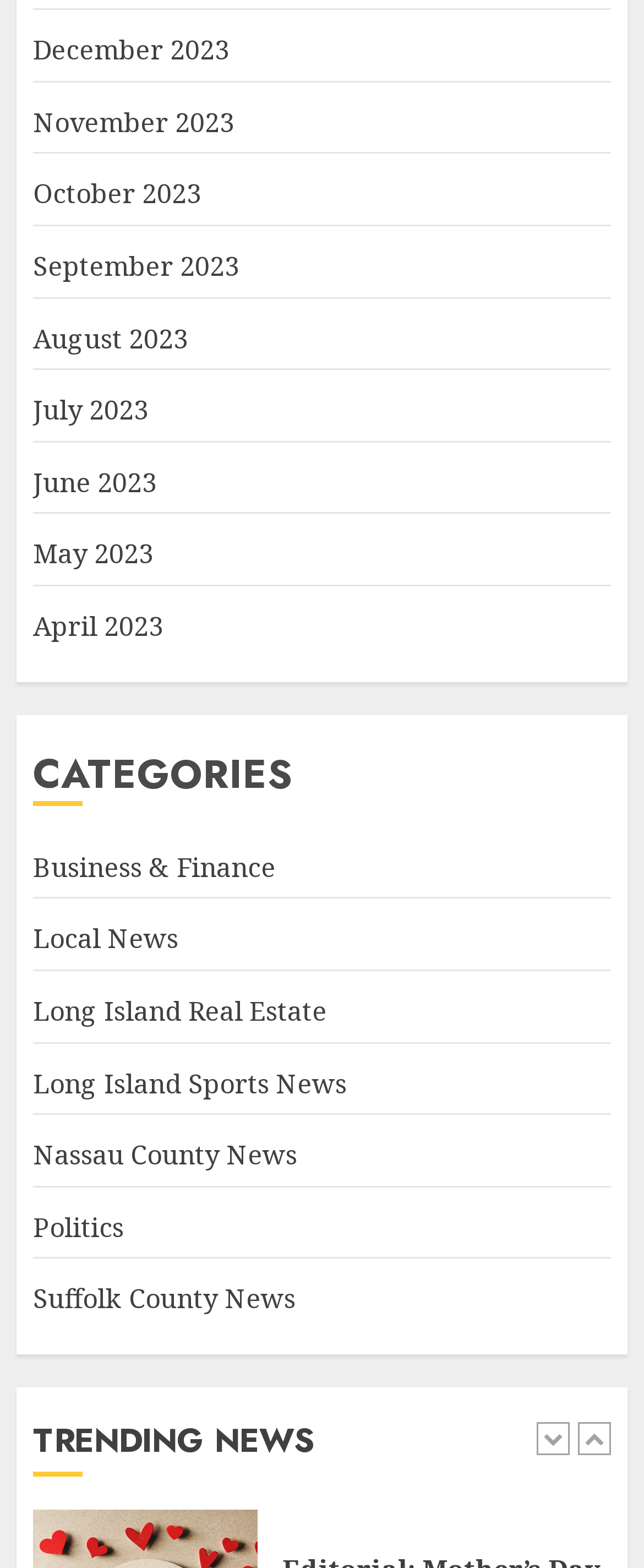Bounding box coordinates should be provided in the format (top-left x, top-left y, bottom-right x, bottom-right y) with all values between 0 and 1. Identify the bounding box for this UI element: Long Island Sports News

[0.051, 0.679, 0.538, 0.703]